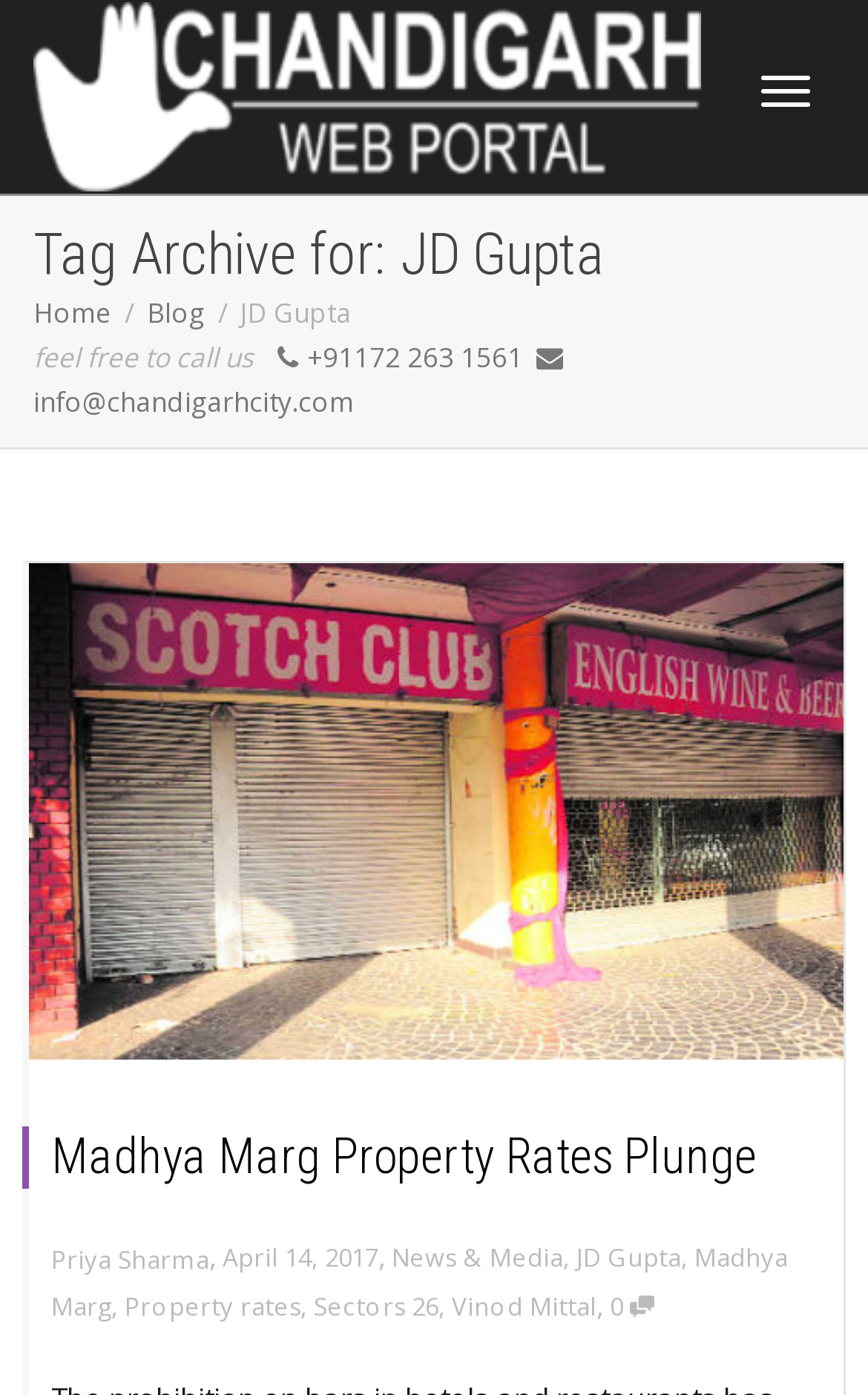Give a one-word or short phrase answer to this question: 
What is the email address provided on the webpage?

info@chandigarhcity.com